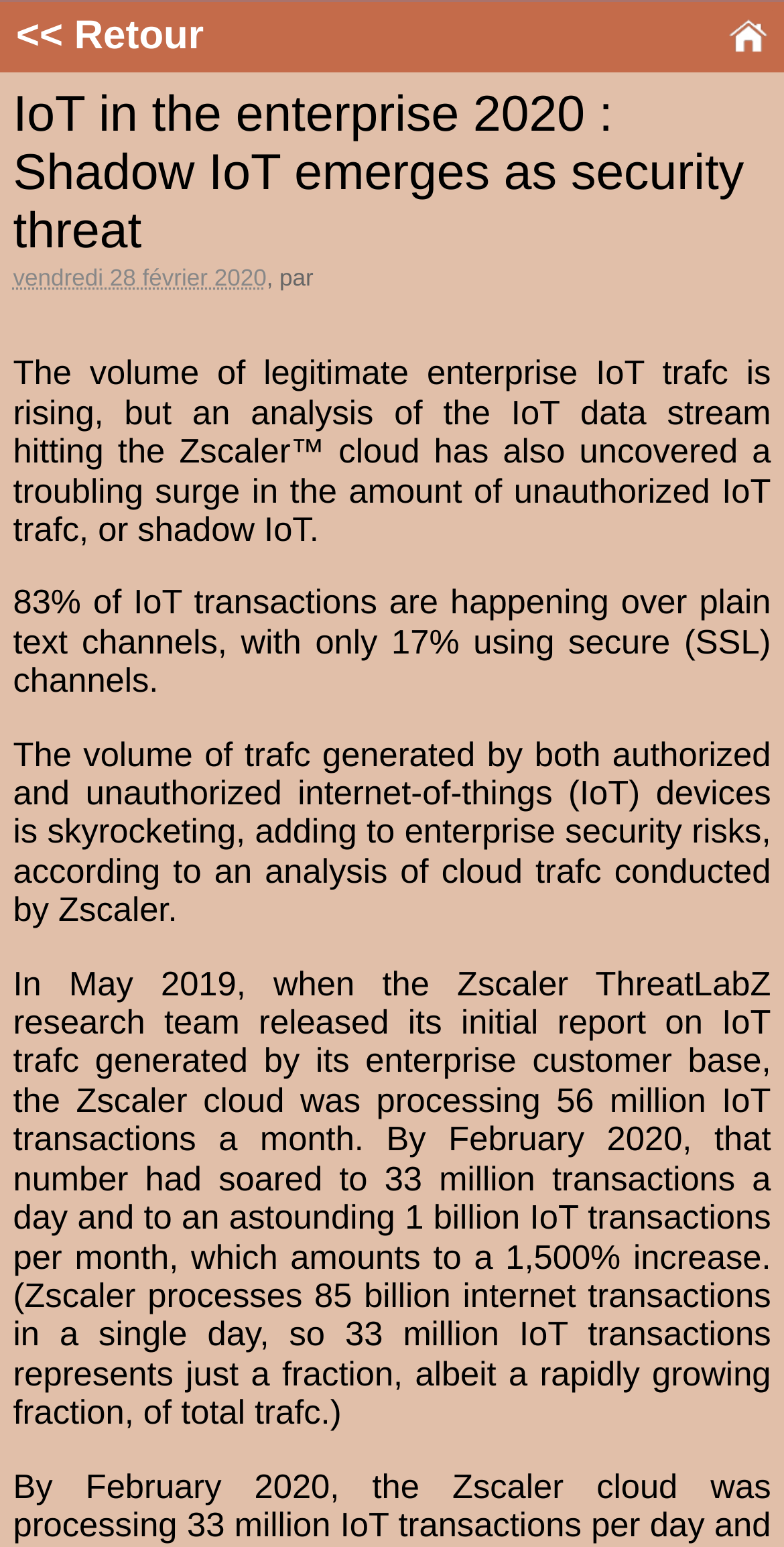What is the date of the article?
Provide a concise answer using a single word or phrase based on the image.

February 28, 2020